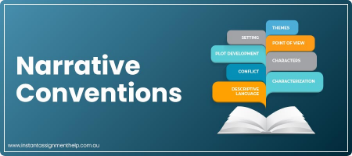Please answer the following question using a single word or phrase: 
What is the background color of the image?

Teal